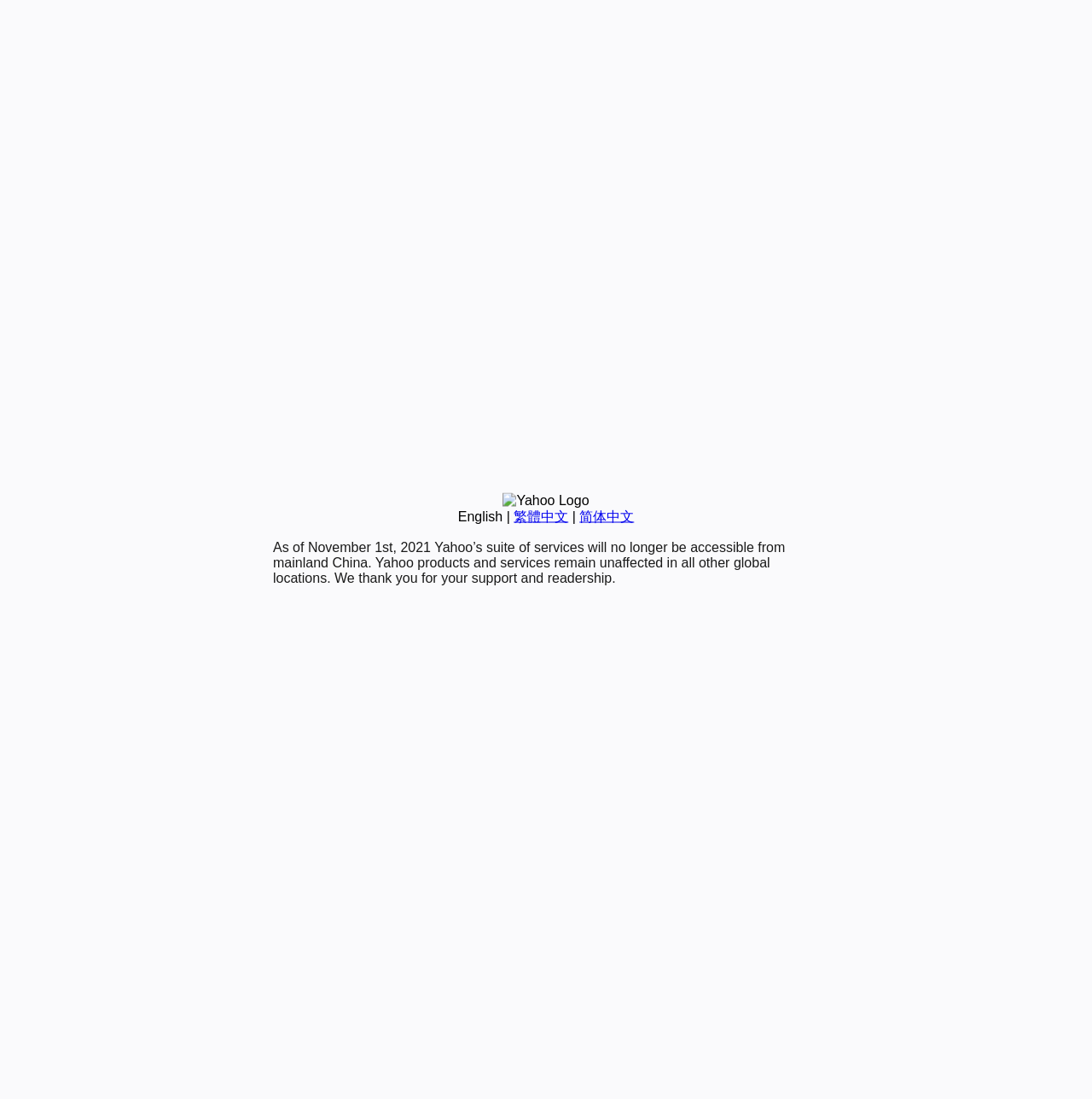Identify the bounding box coordinates for the UI element described by the following text: "English". Provide the coordinates as four float numbers between 0 and 1, in the format [left, top, right, bottom].

[0.419, 0.463, 0.46, 0.476]